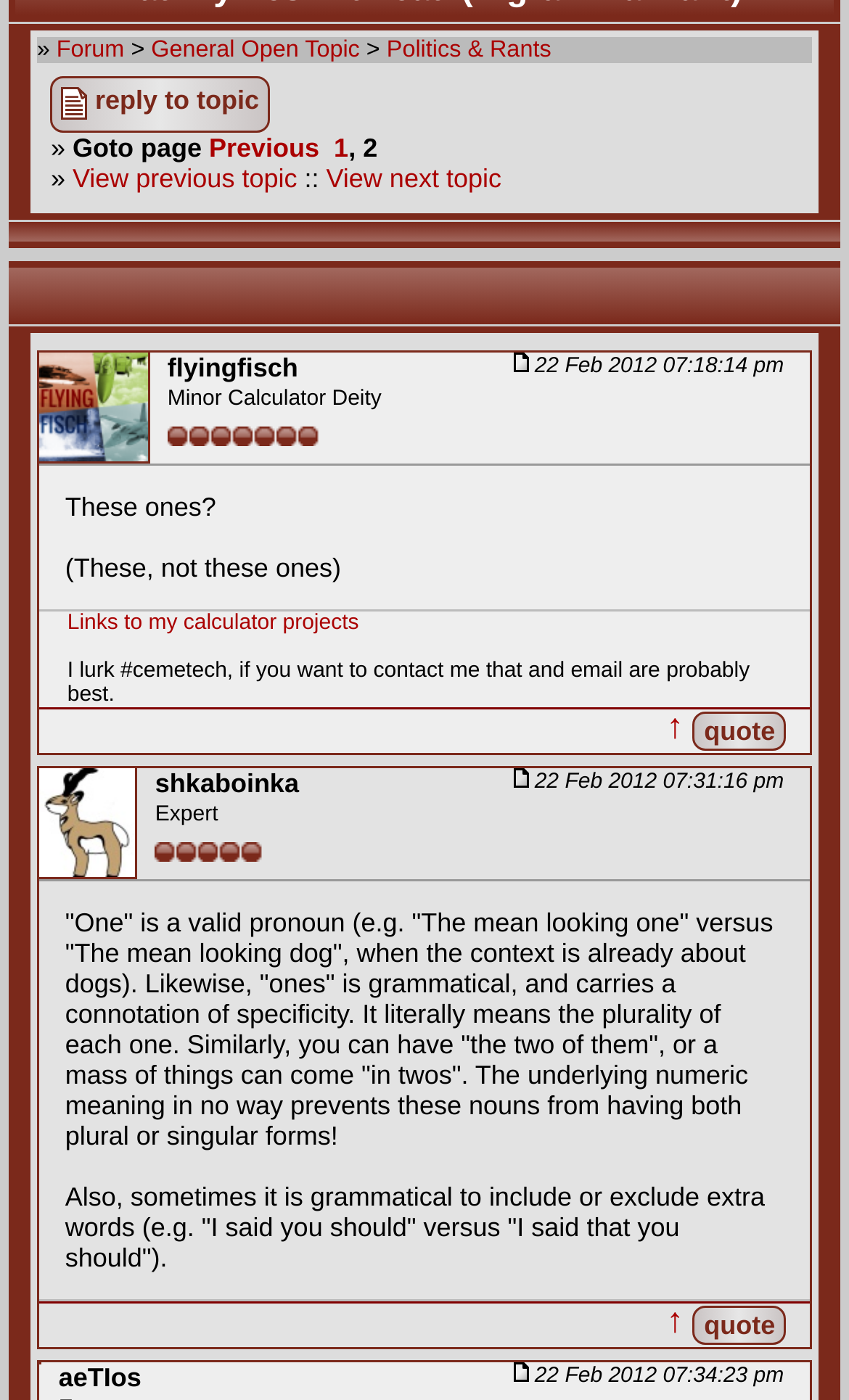Determine the bounding box coordinates of the UI element described below. Use the format (top-left x, top-left y, bottom-right x, bottom-right y) with floating point numbers between 0 and 1: shkaboinka

[0.183, 0.549, 0.352, 0.57]